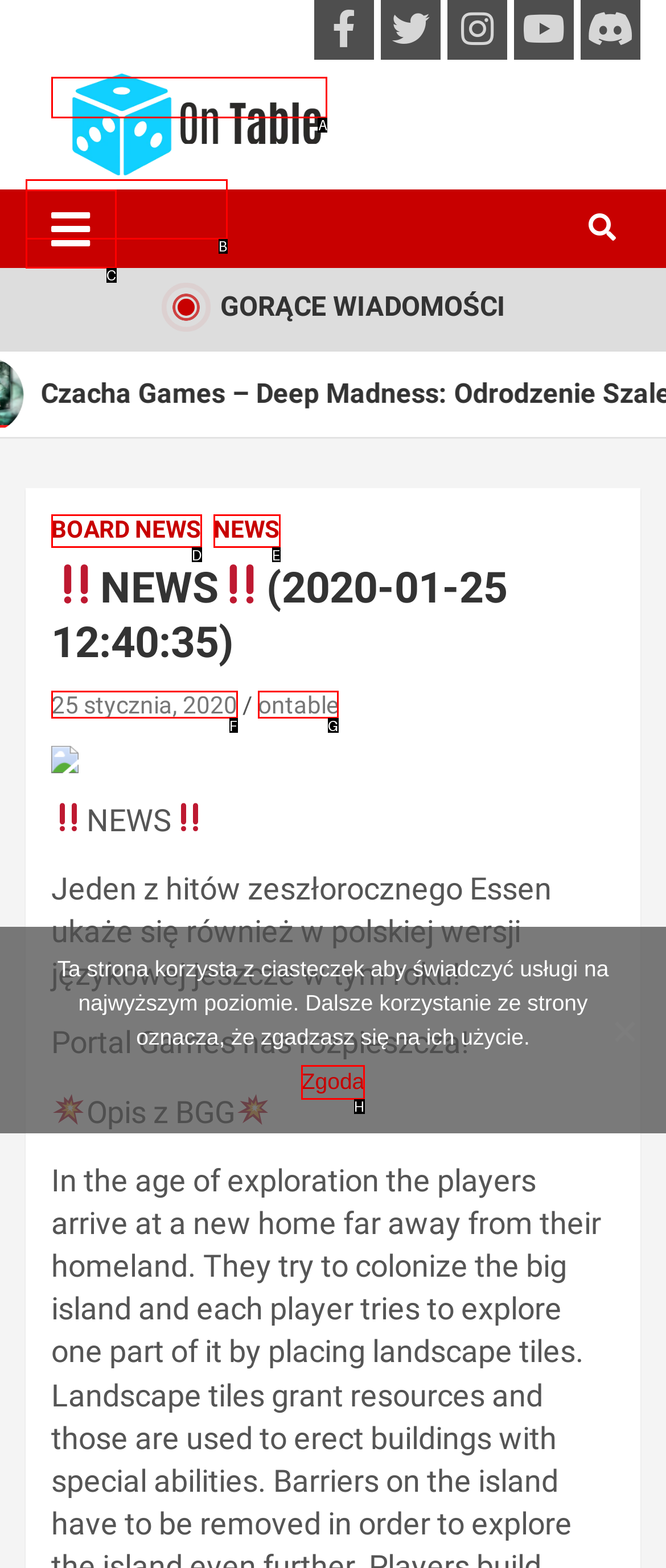Point out the HTML element that matches the following description: Zgoda
Answer with the letter from the provided choices.

H